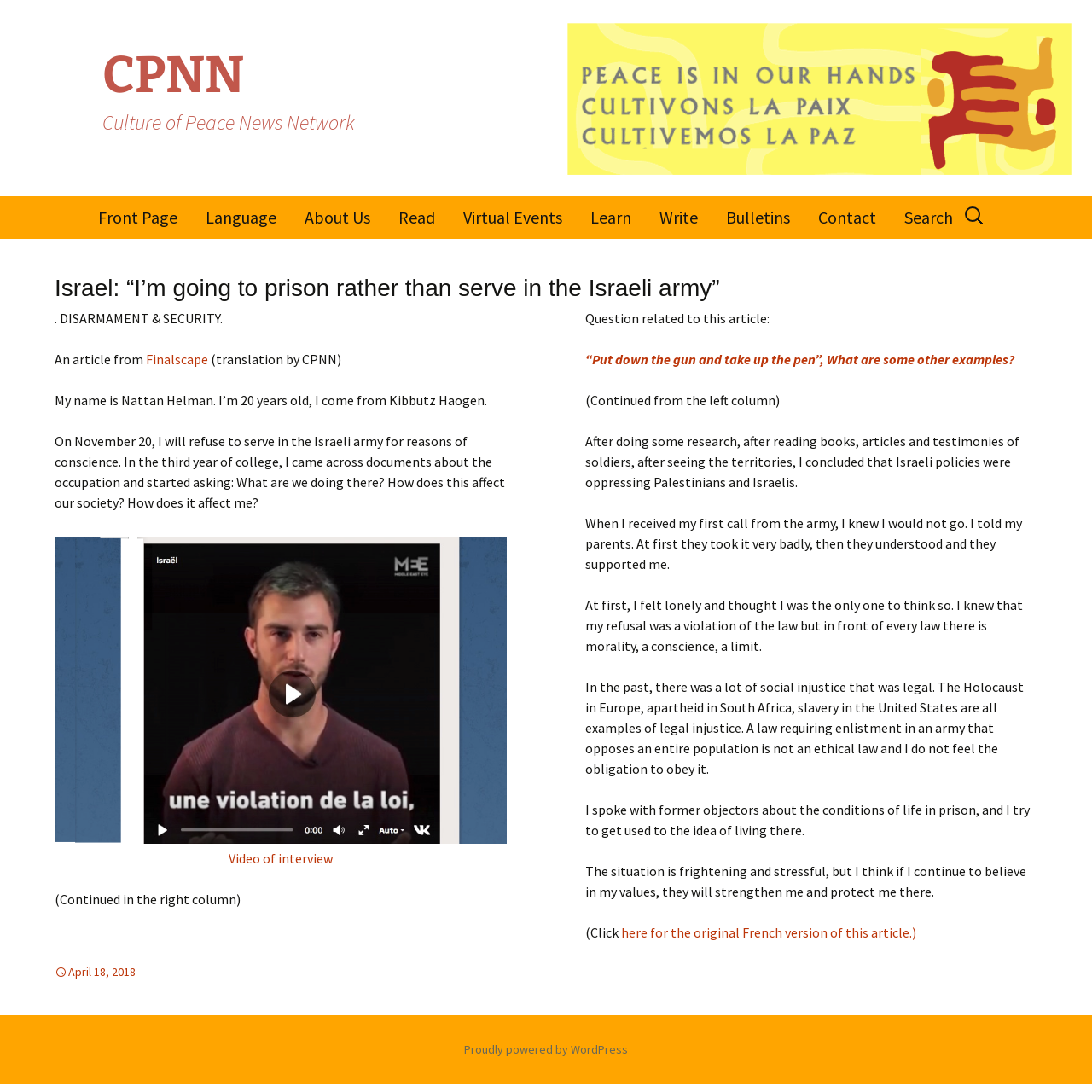Identify the bounding box coordinates of the region I need to click to complete this instruction: "Submit a comment".

[0.592, 0.336, 0.748, 0.375]